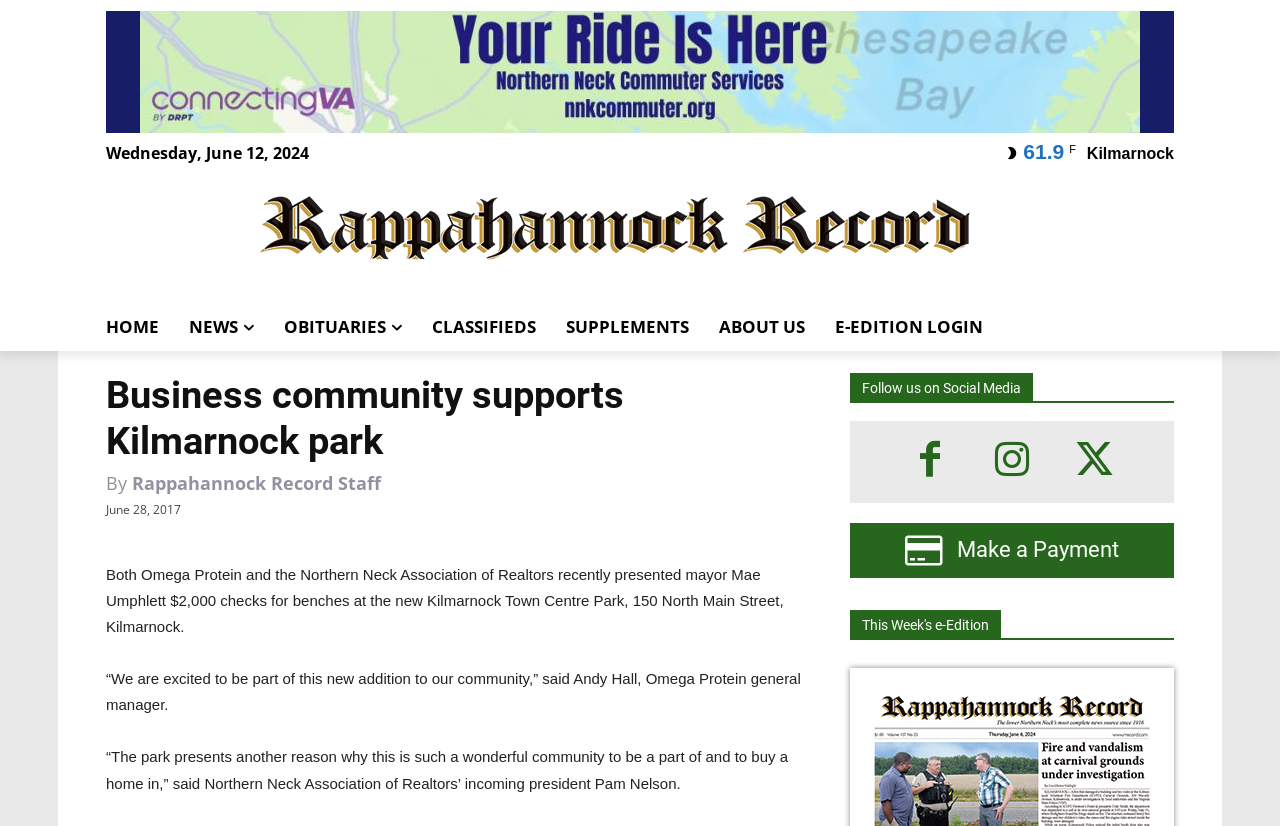Please indicate the bounding box coordinates for the clickable area to complete the following task: "Visit 'Rappahannock Record' homepage". The coordinates should be specified as four float numbers between 0 and 1, i.e., [left, top, right, bottom].

[0.083, 0.228, 0.88, 0.322]